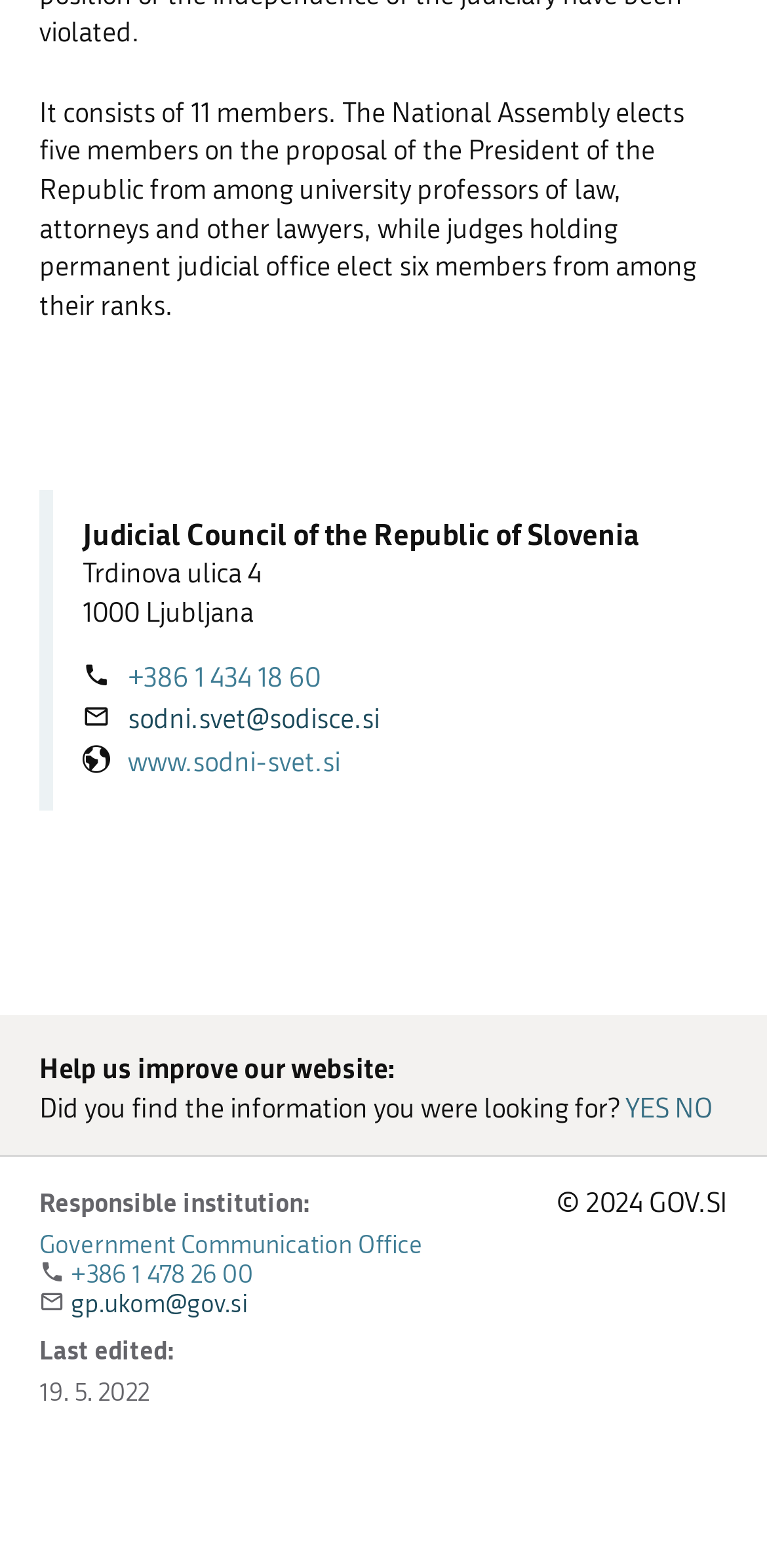Please determine the bounding box coordinates of the element's region to click for the following instruction: "Visit the website".

[0.167, 0.475, 0.444, 0.497]